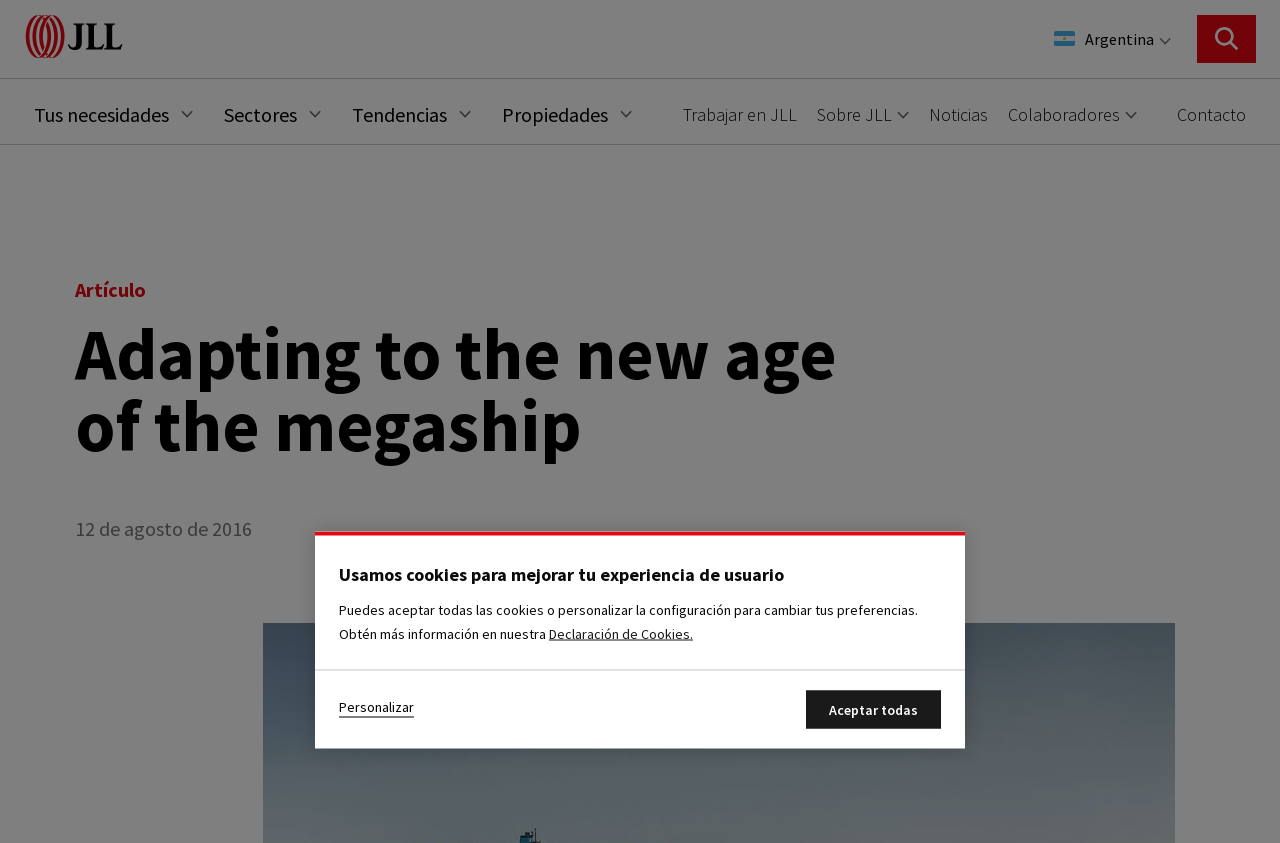Provide a brief response to the question using a single word or phrase: 
What is the logo of the company?

JLL Logo